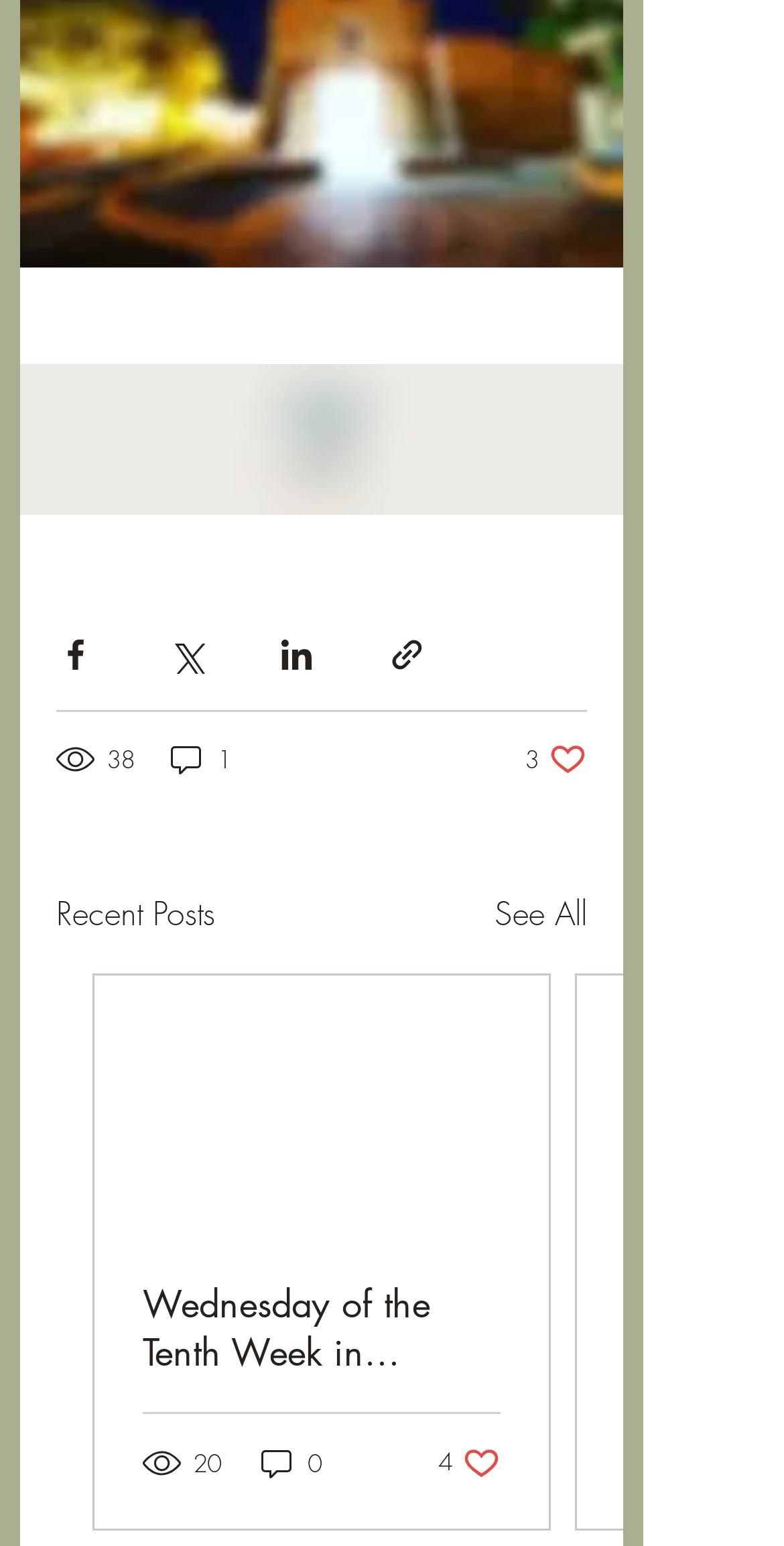Locate the bounding box coordinates of the element that needs to be clicked to carry out the instruction: "See all posts". The coordinates should be given as four float numbers ranging from 0 to 1, i.e., [left, top, right, bottom].

[0.631, 0.575, 0.749, 0.607]